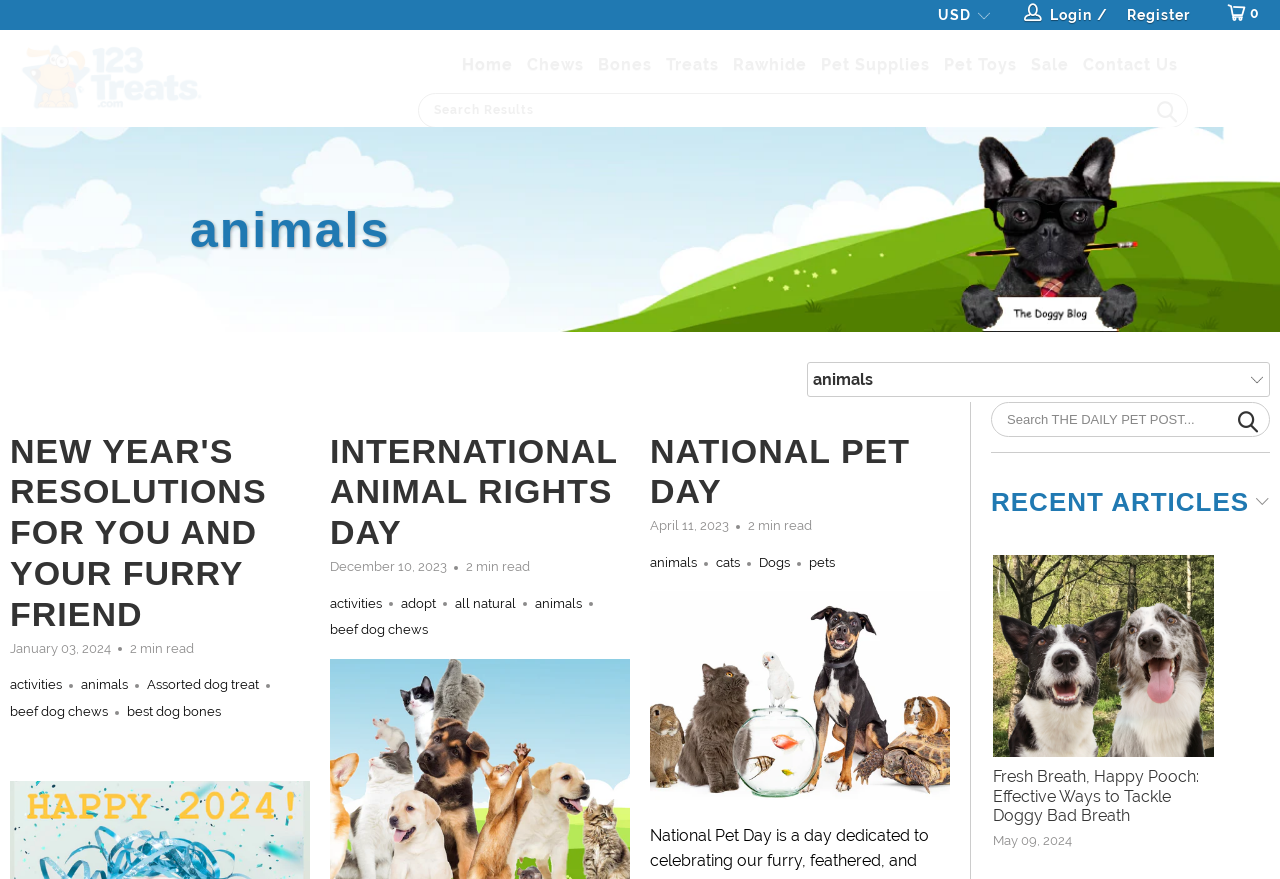Please give a succinct answer using a single word or phrase:
What is the category of the link 'Bones'?

Pet Supplies